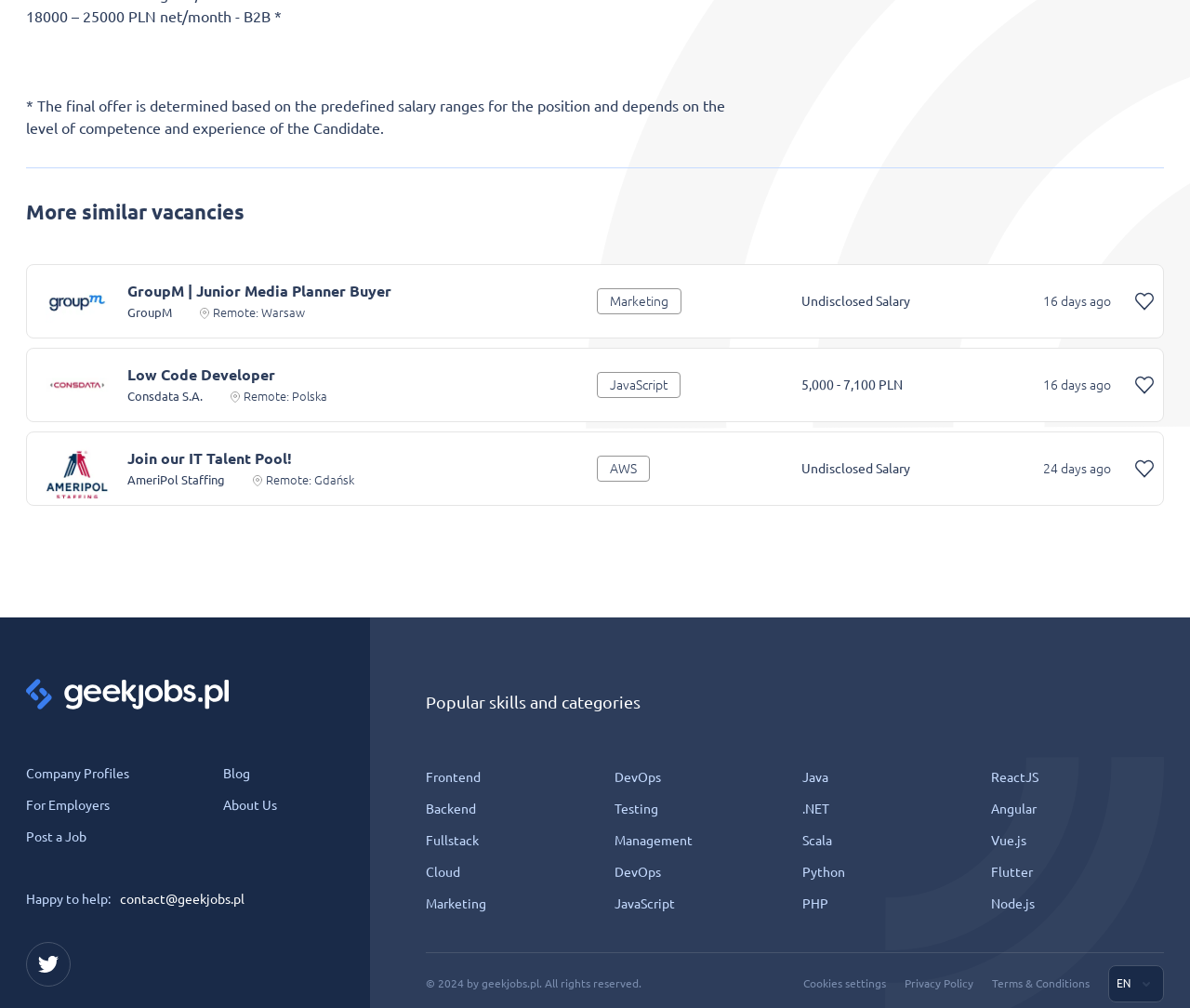What is the company name of the job posting with the salary range Undisclosed?
From the screenshot, supply a one-word or short-phrase answer.

AmeriPol Staffing